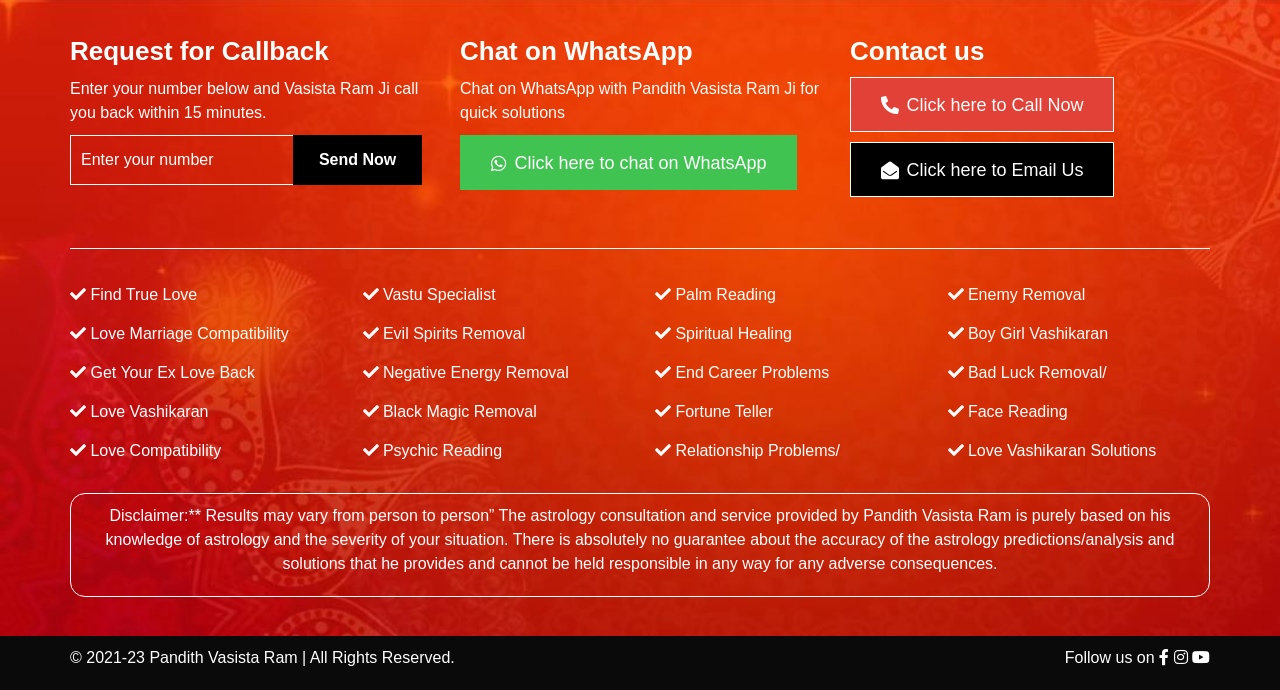Extract the bounding box coordinates for the UI element described as: "Enemy Removal".

[0.74, 0.411, 0.848, 0.446]